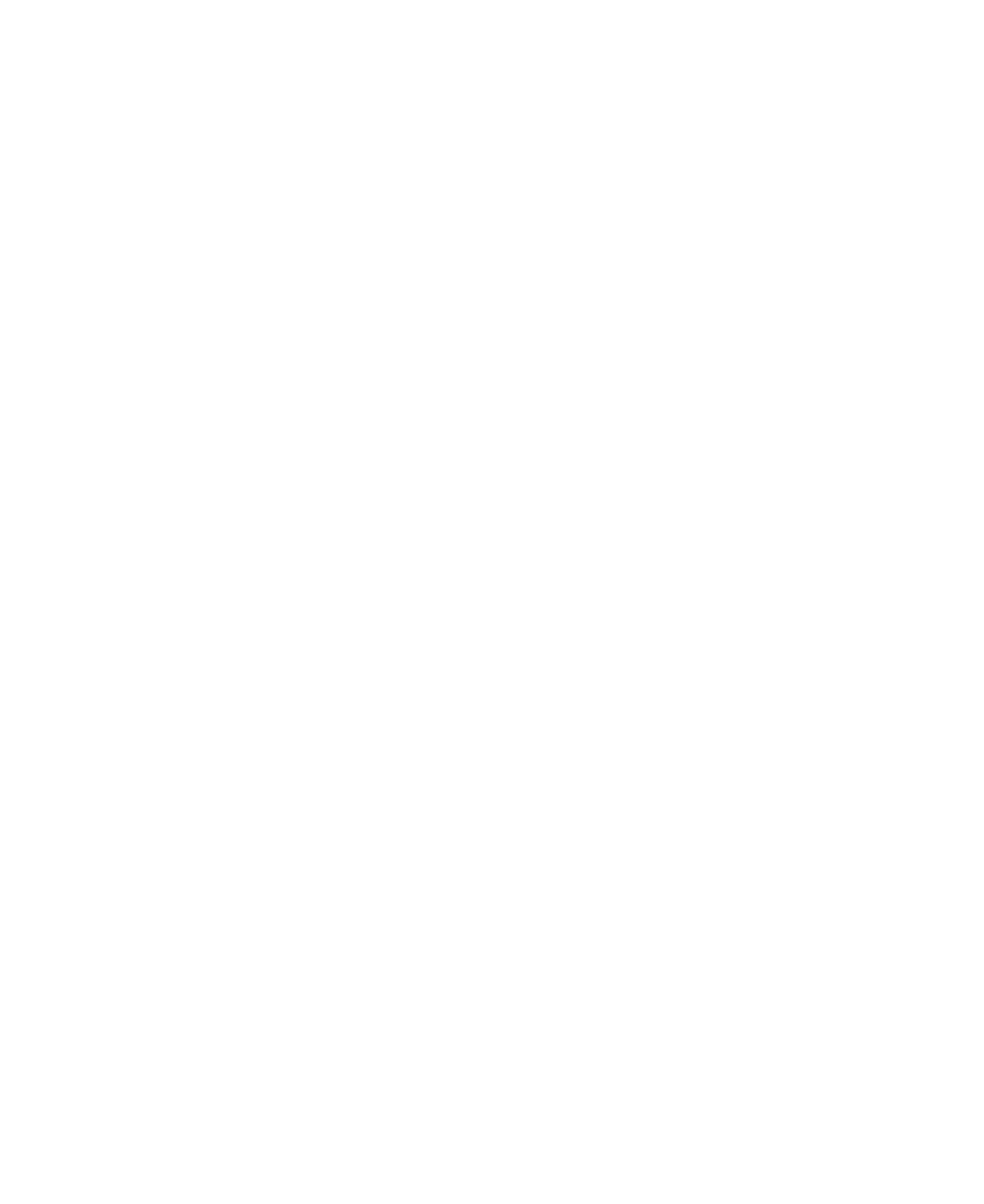Identify the bounding box coordinates for the element you need to click to achieve the following task: "Learn more about TRC's mission". Provide the bounding box coordinates as four float numbers between 0 and 1, in the form [left, top, right, bottom].

[0.05, 0.828, 0.331, 0.915]